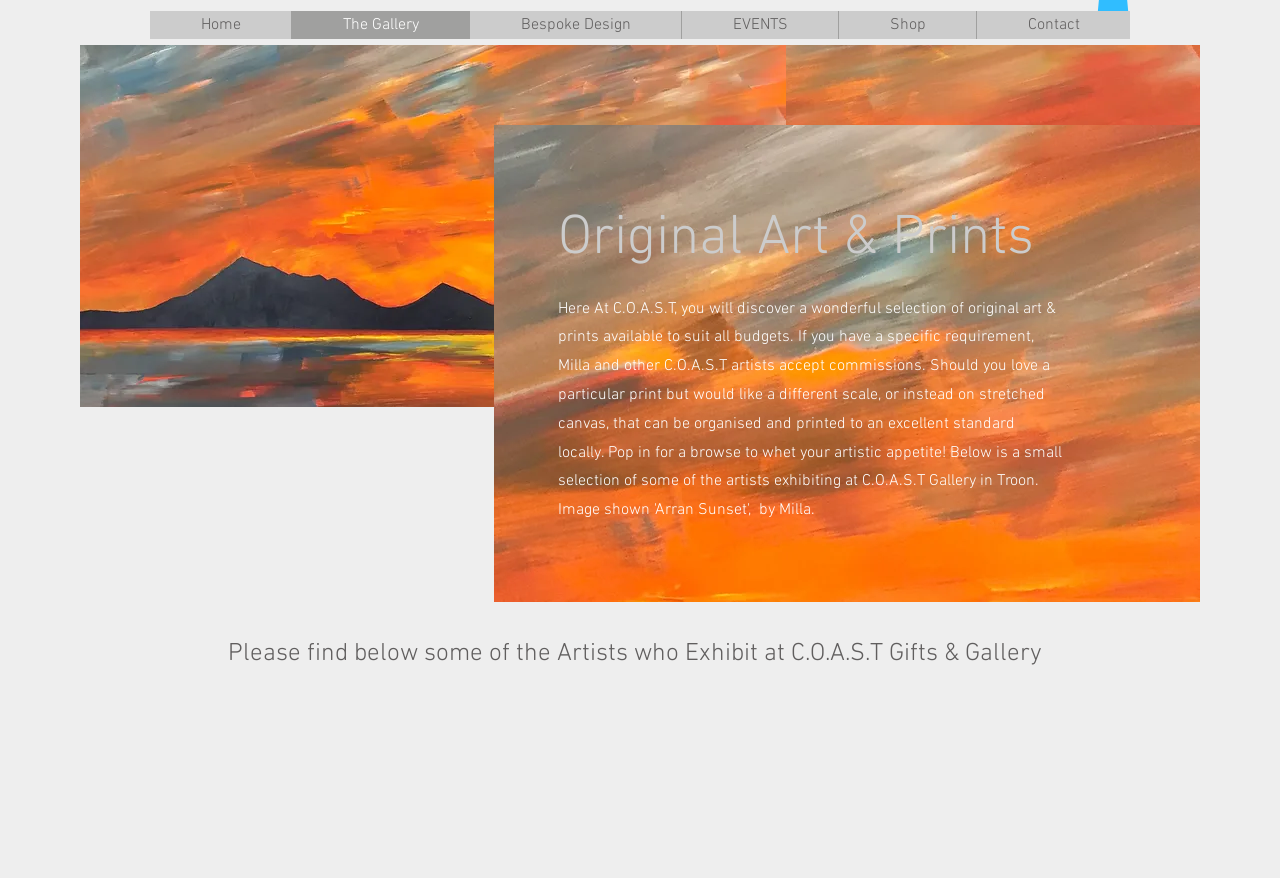How many navigation links are available?
Please give a detailed and elaborate explanation in response to the question.

The navigation links are 'Home', 'The Gallery', 'Bespoke Design', 'EVENTS', 'Shop', and 'Contact'. These links are obtained from the navigation section of the webpage.